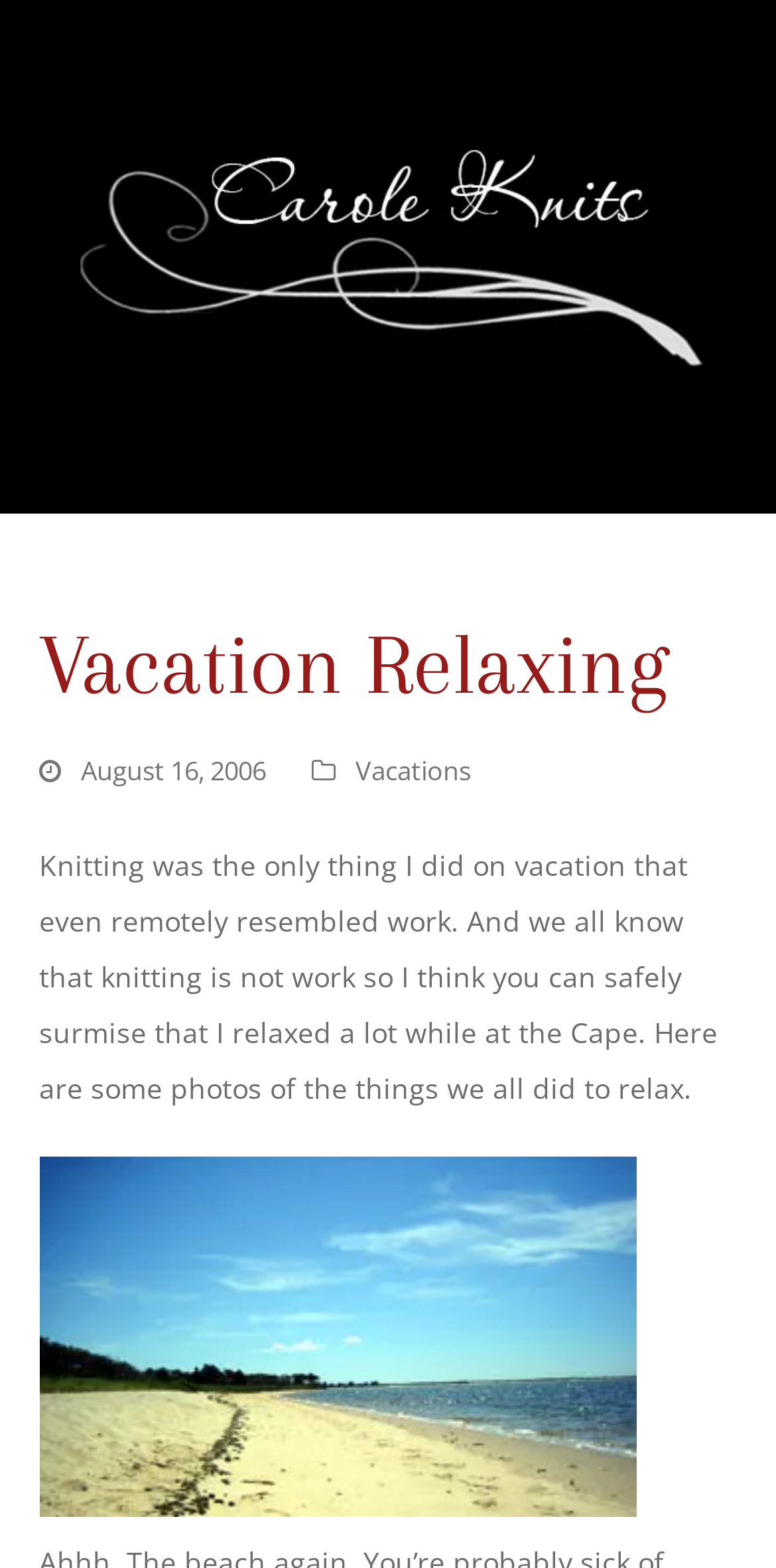Identify the bounding box of the HTML element described as: "Vacations".

[0.458, 0.48, 0.606, 0.503]